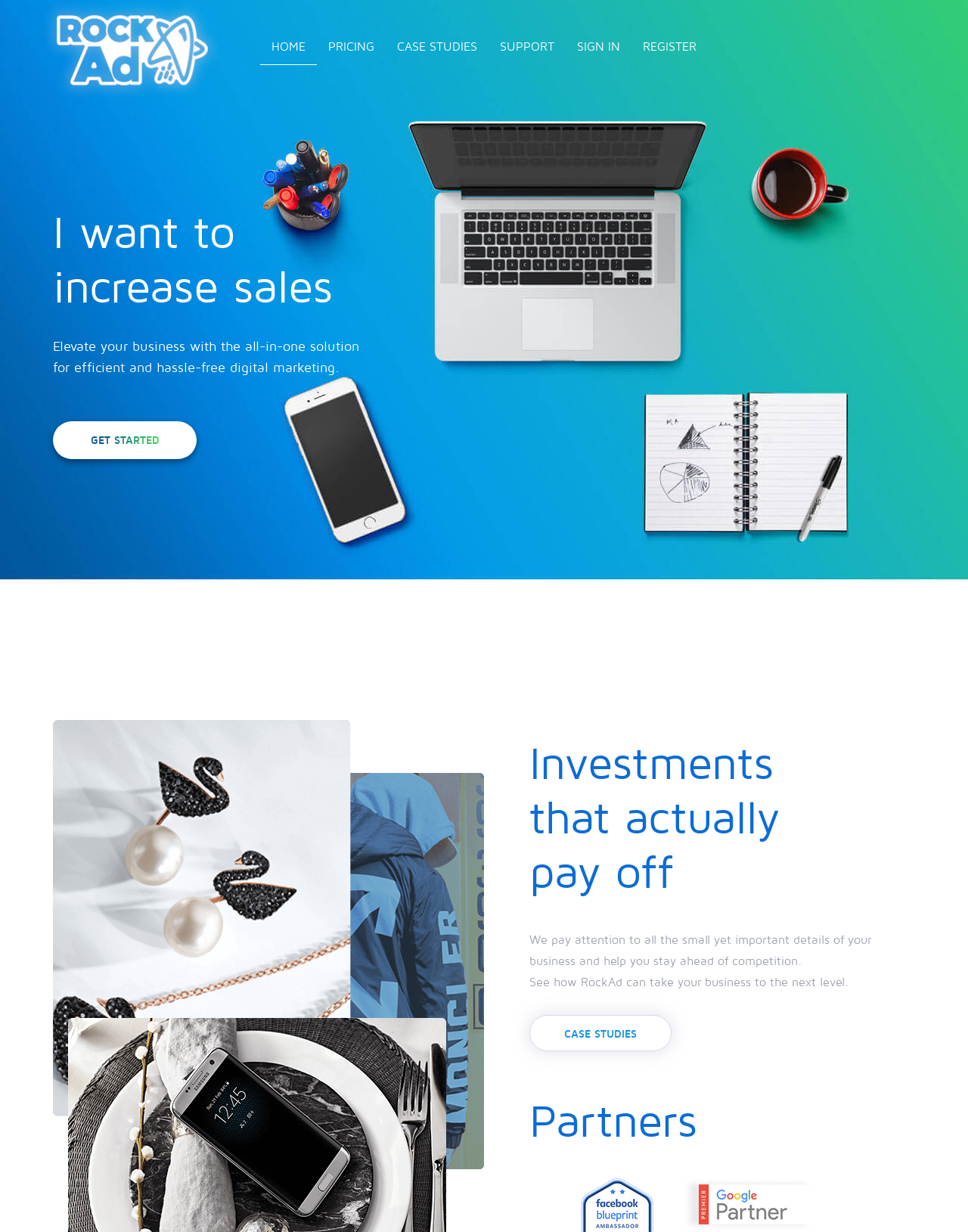Determine the bounding box coordinates of the clickable element to complete this instruction: "Click the 'GET STARTED' button". Provide the coordinates in the format of four float numbers between 0 and 1, [left, top, right, bottom].

[0.055, 0.342, 0.203, 0.373]